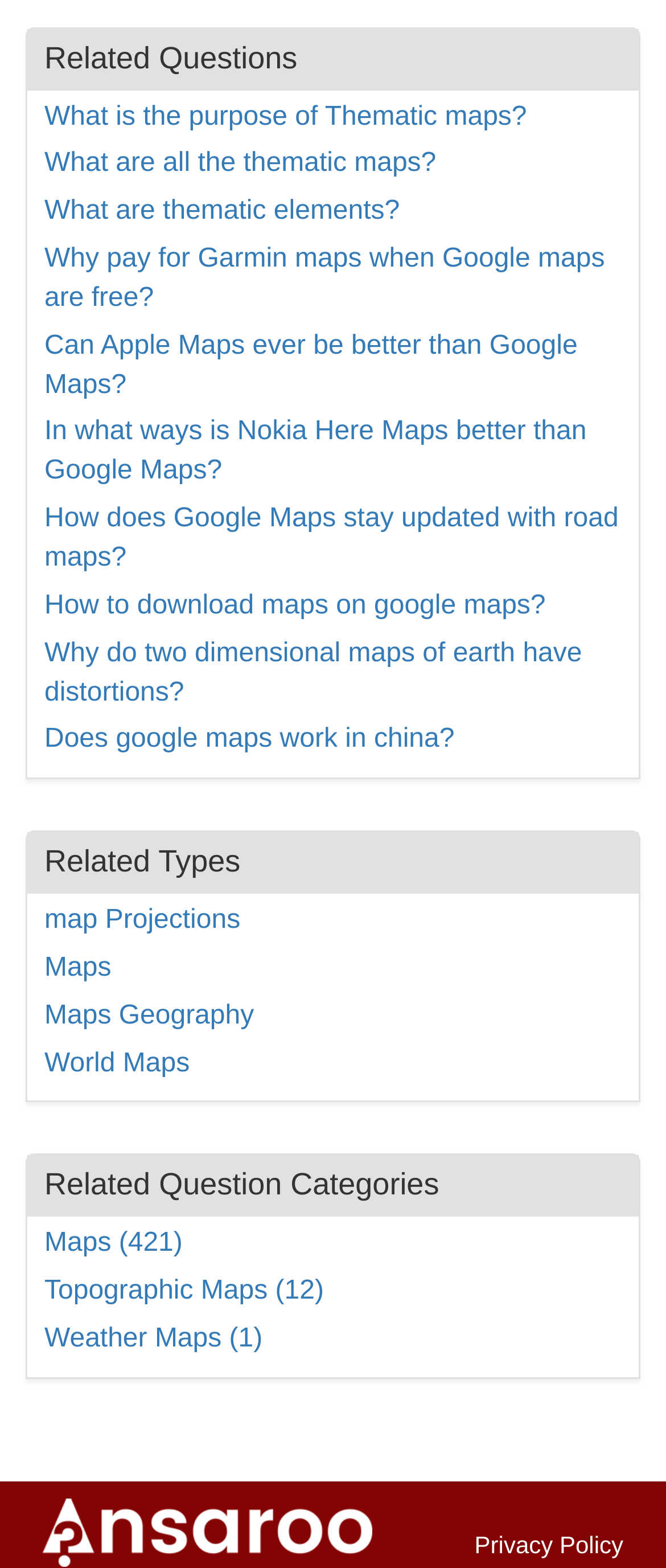Kindly provide the bounding box coordinates of the section you need to click on to fulfill the given instruction: "Check out Maps Geography".

[0.067, 0.638, 0.381, 0.657]